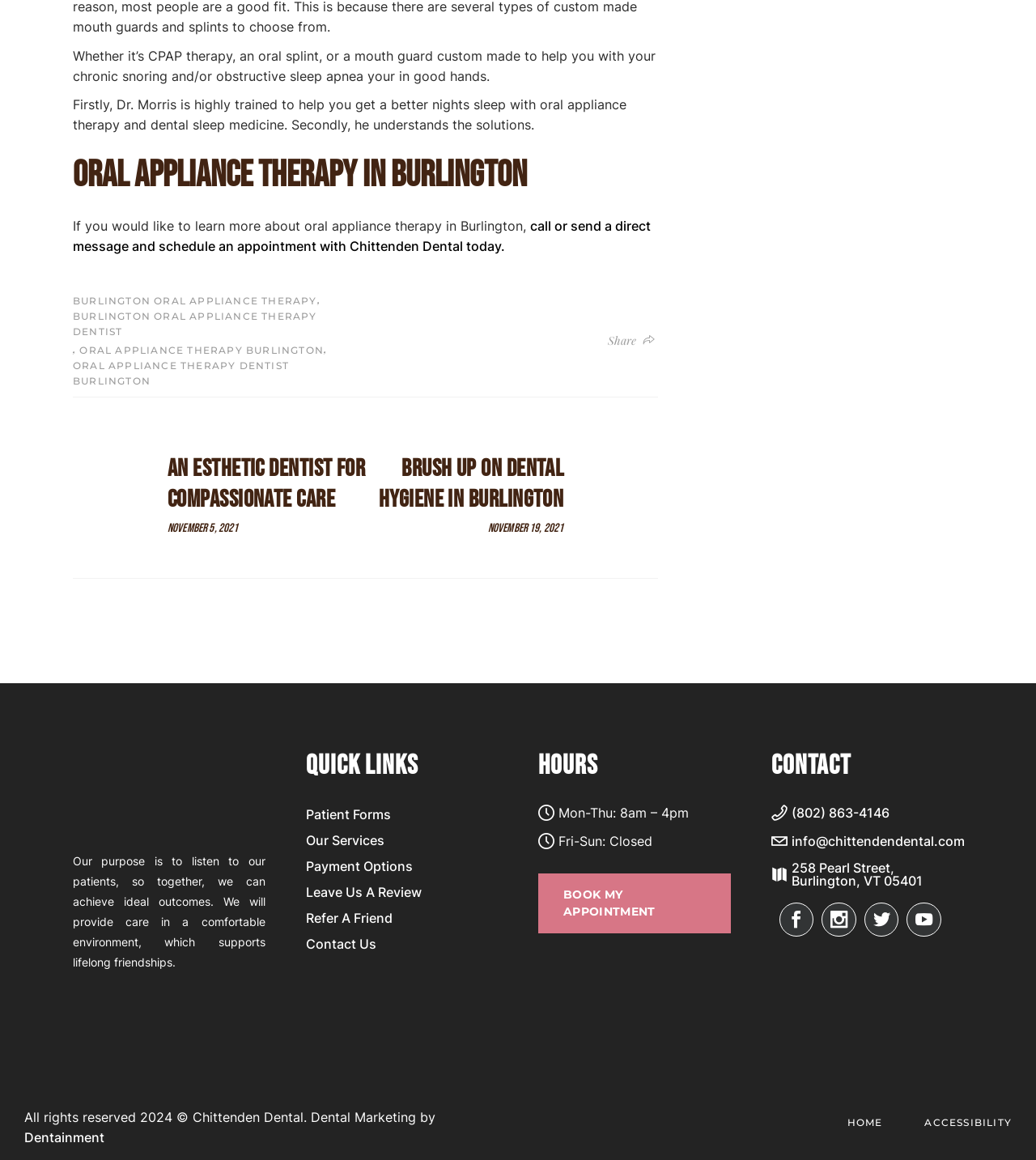Using the element description: "oral appliance therapy dentist Burlington", determine the bounding box coordinates for the specified UI element. The coordinates should be four float numbers between 0 and 1, [left, top, right, bottom].

[0.07, 0.308, 0.353, 0.335]